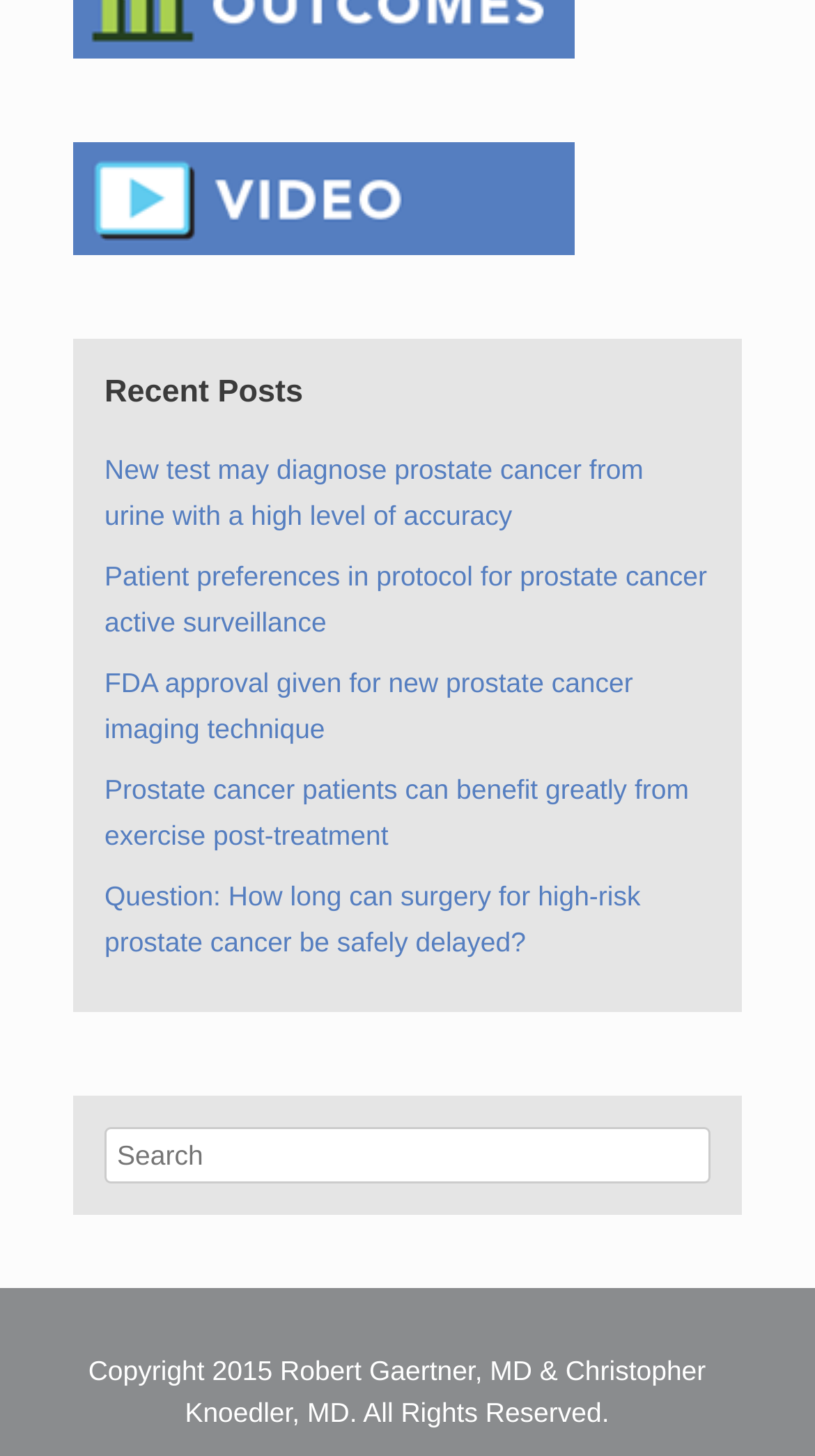Please provide a brief answer to the question using only one word or phrase: 
What is the topic of the posts listed?

Prostate cancer